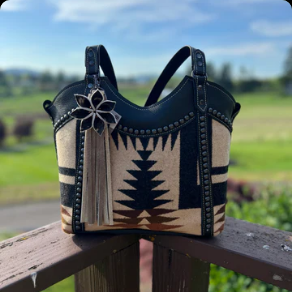What type of environment is depicted in the background?
Please use the image to provide an in-depth answer to the question.

The caption describes the setting as a 'picturesque outdoor backdrop, suggesting a serene, natural environment', which indicates that the background depicts a natural environment, likely outdoors.